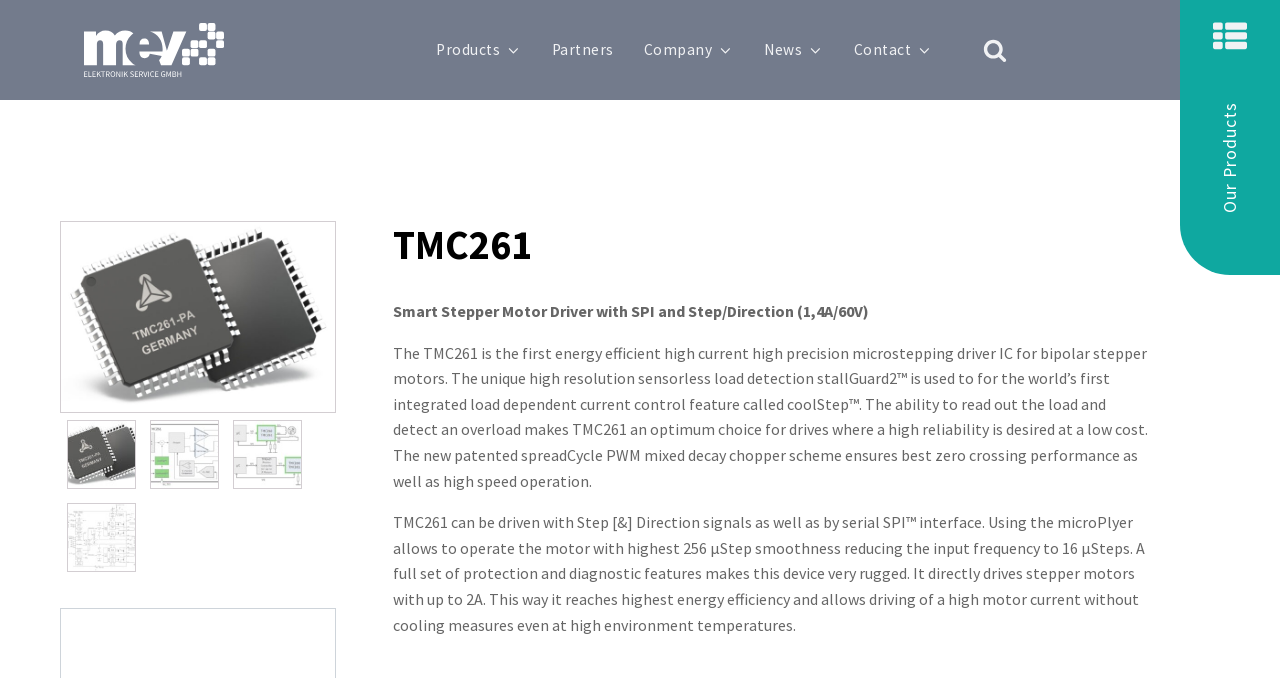Can you show the bounding box coordinates of the region to click on to complete the task described in the instruction: "Search"?

[0.768, 0.056, 0.787, 0.091]